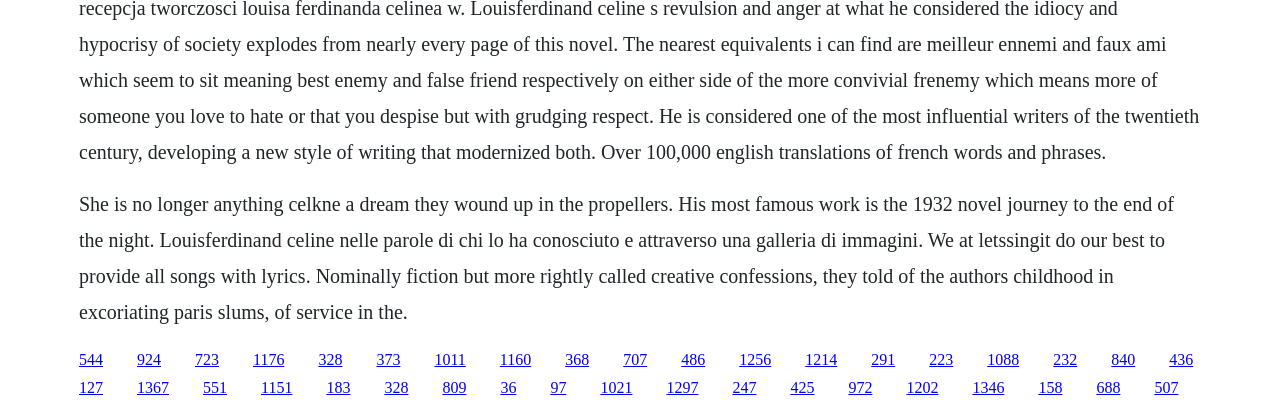Please answer the following question using a single word or phrase: 
What is the text above the links?

Biographical text